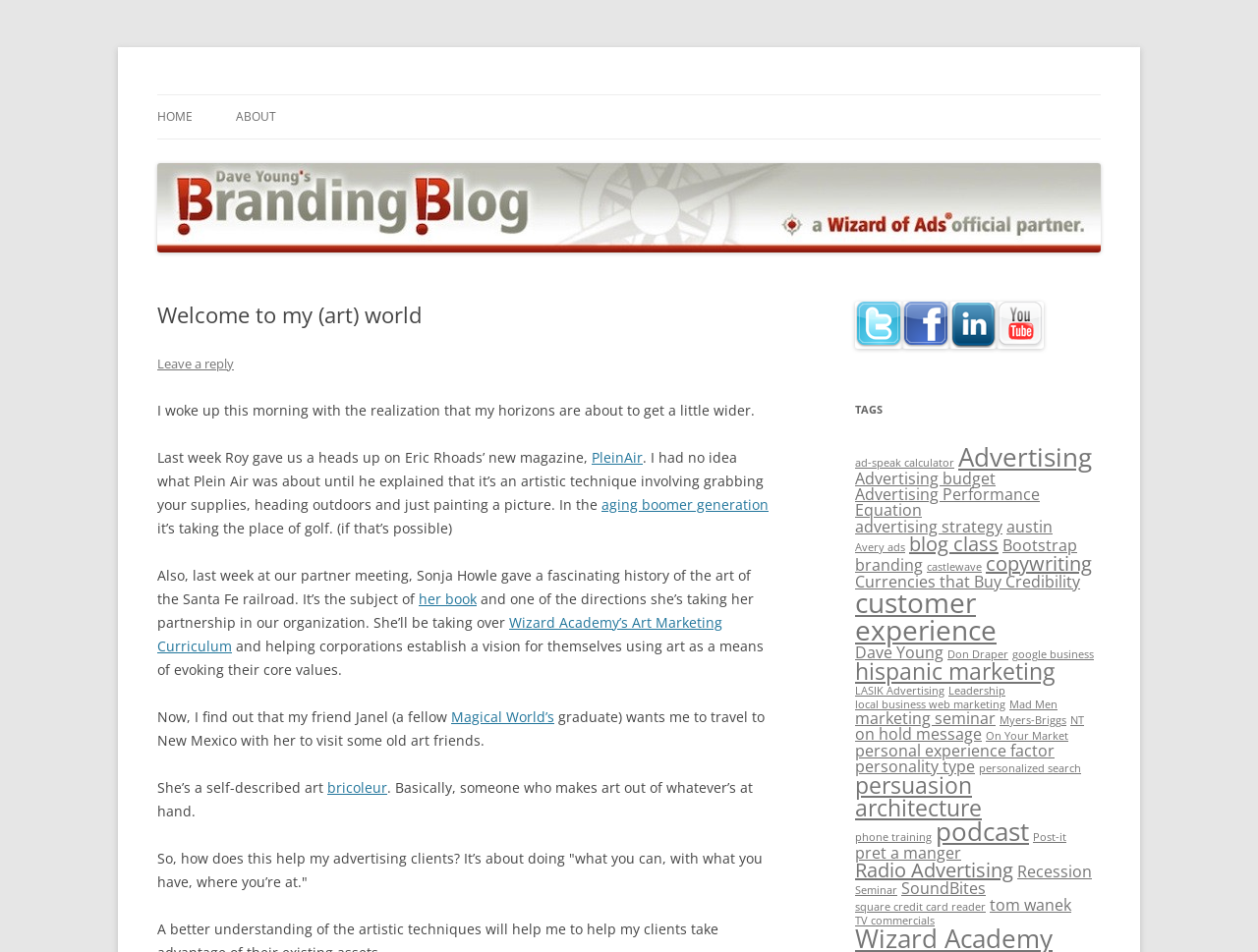Generate the text of the webpage's primary heading.

BrandingBlog by Dave Young